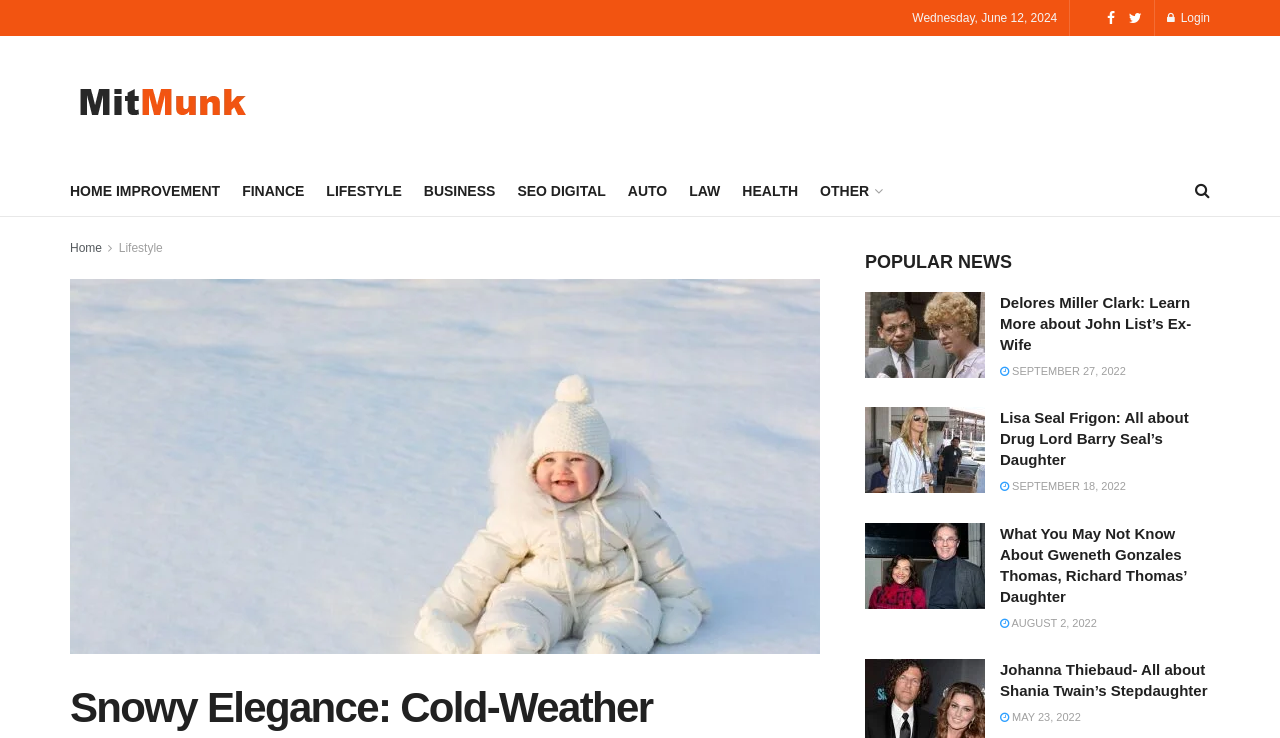What is the icon next to the link 'Login'?
Kindly give a detailed and elaborate answer to the question.

I found the link 'Login' and looked at the icon next to it, which is represented by the Unicode character ''.